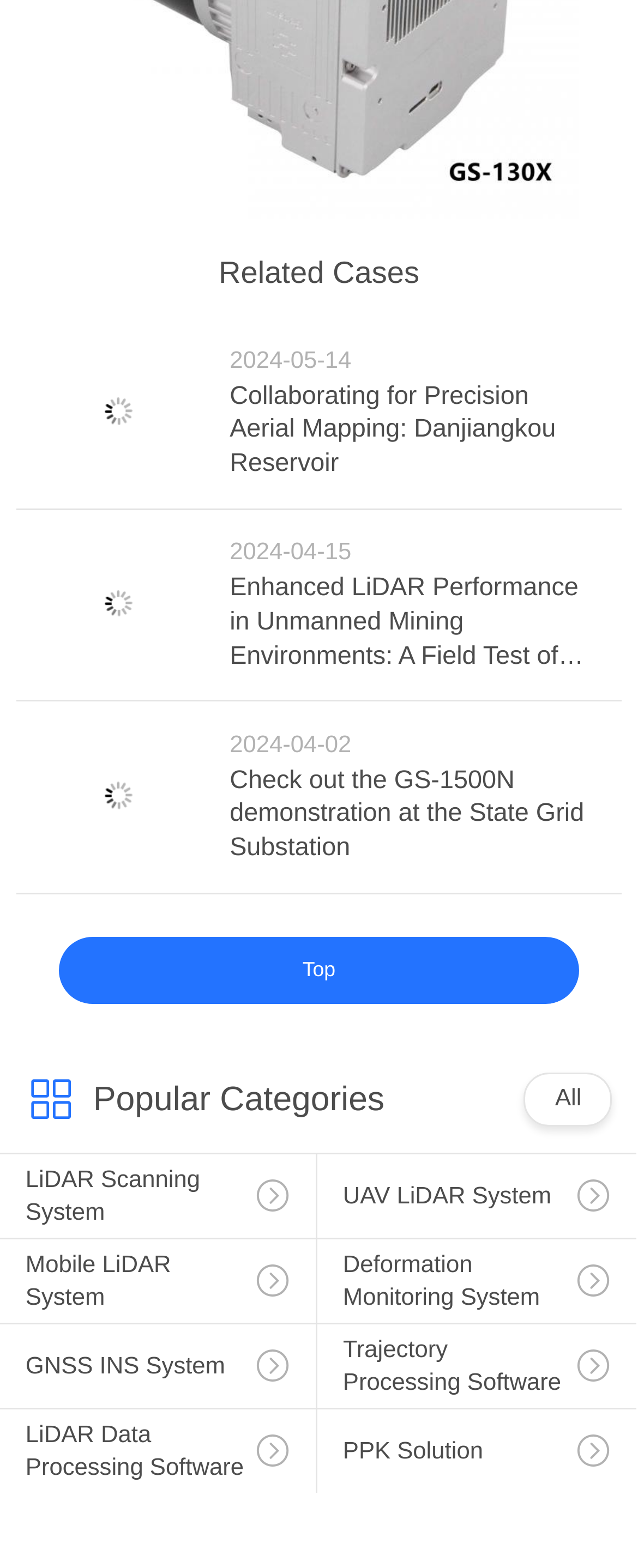What is the date of the 'Collaborating for Precision Aerial Mapping: Danjiangkou Reservoir' case?
Can you provide a detailed and comprehensive answer to the question?

This question can be answered by looking at the date next to the link 'Collaborating for Precision Aerial Mapping: Danjiangkou Reservoir', which is '2024-05-14'.